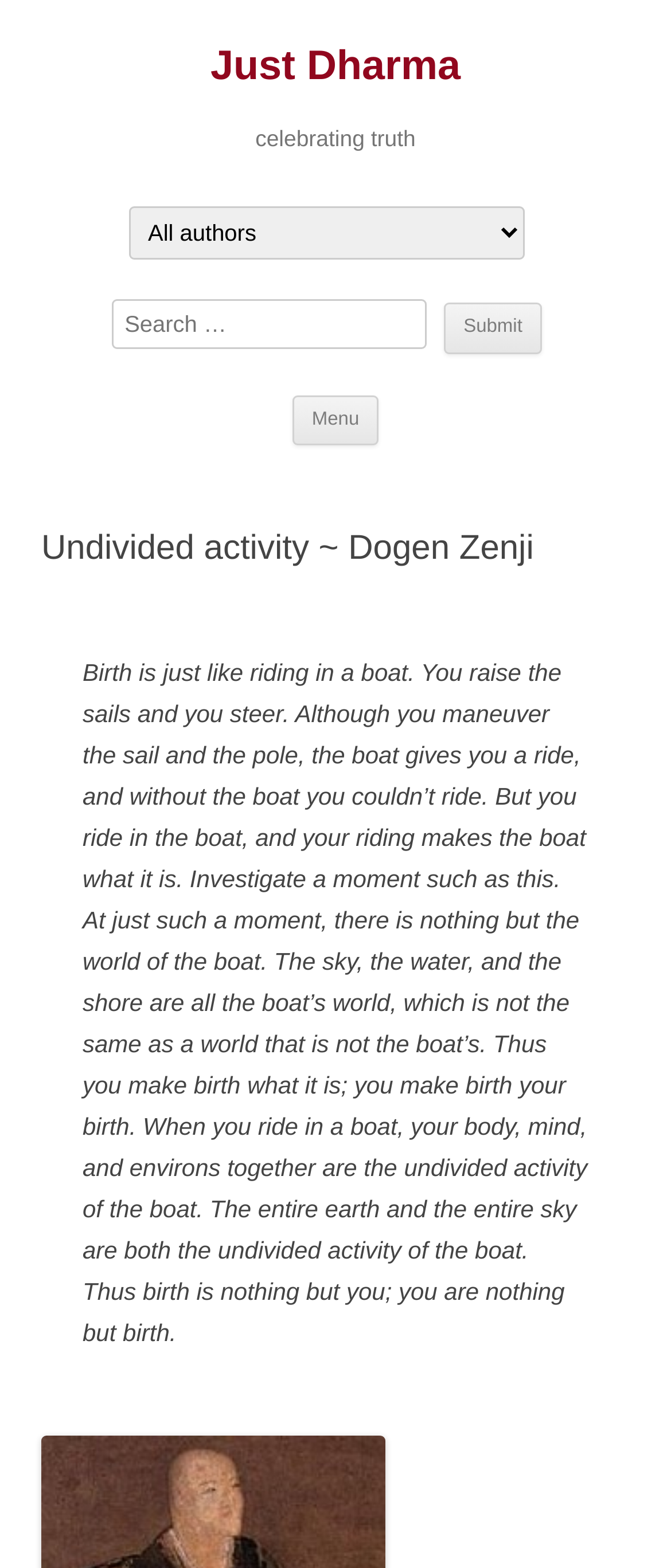What is the theme of the website?
Can you provide a detailed and comprehensive answer to the question?

The website appears to be focused on Zen Buddhism, as evidenced by the quote from Dogen Zenji and the language used in the blockquote. The theme of the website is likely to be spiritual or philosophical in nature.